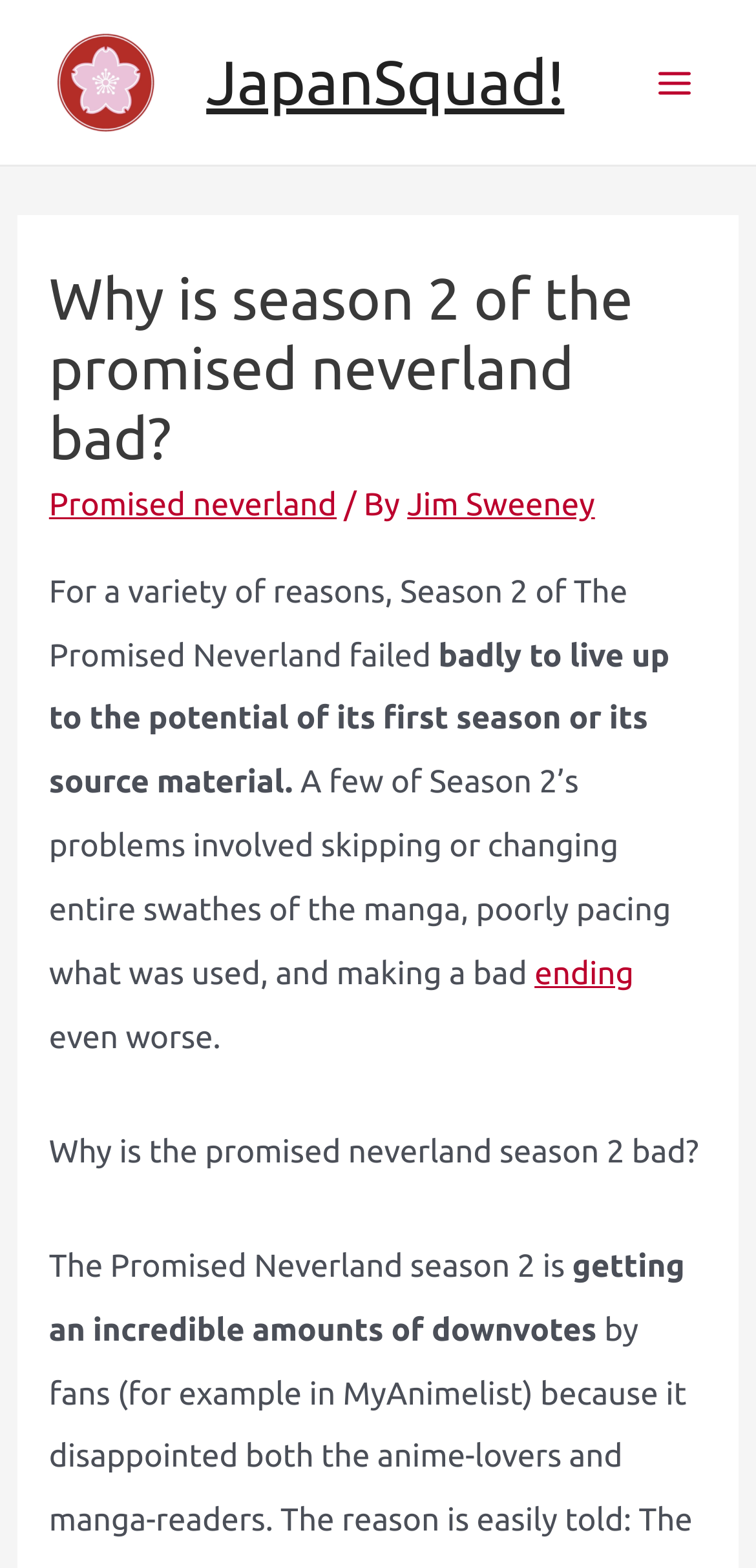What is one of the problems with Season 2? Based on the screenshot, please respond with a single word or phrase.

Poor pacing